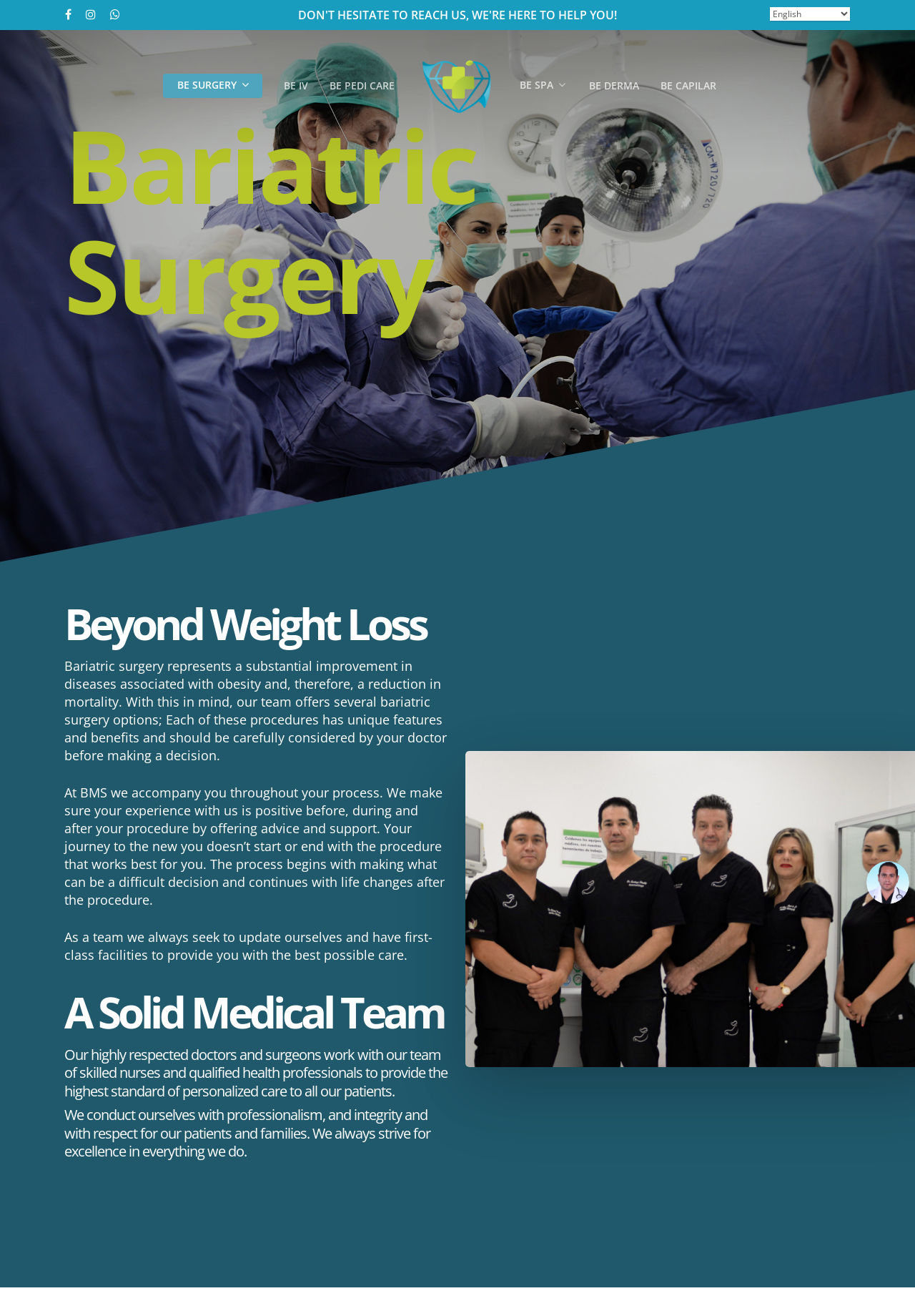Kindly respond to the following question with a single word or a brief phrase: 
How many links are there in the top navigation bar?

6